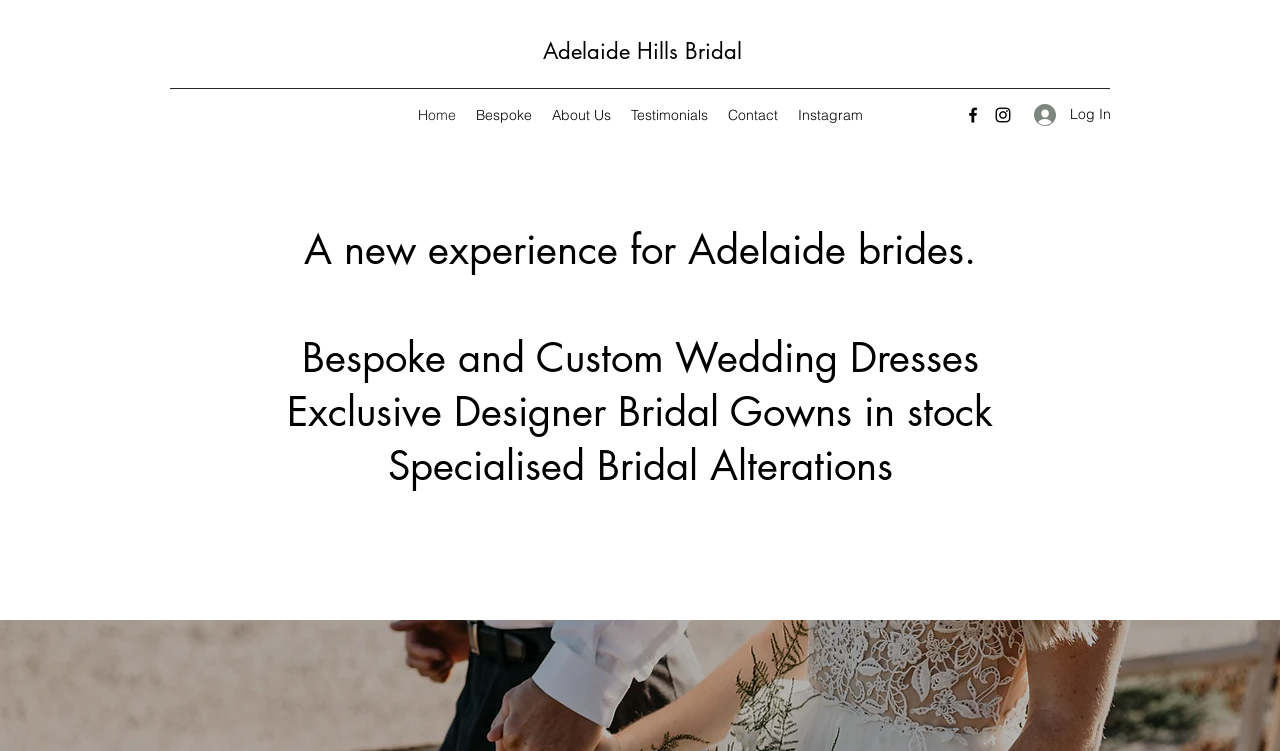Locate the bounding box coordinates of the element that should be clicked to fulfill the instruction: "Log in".

None